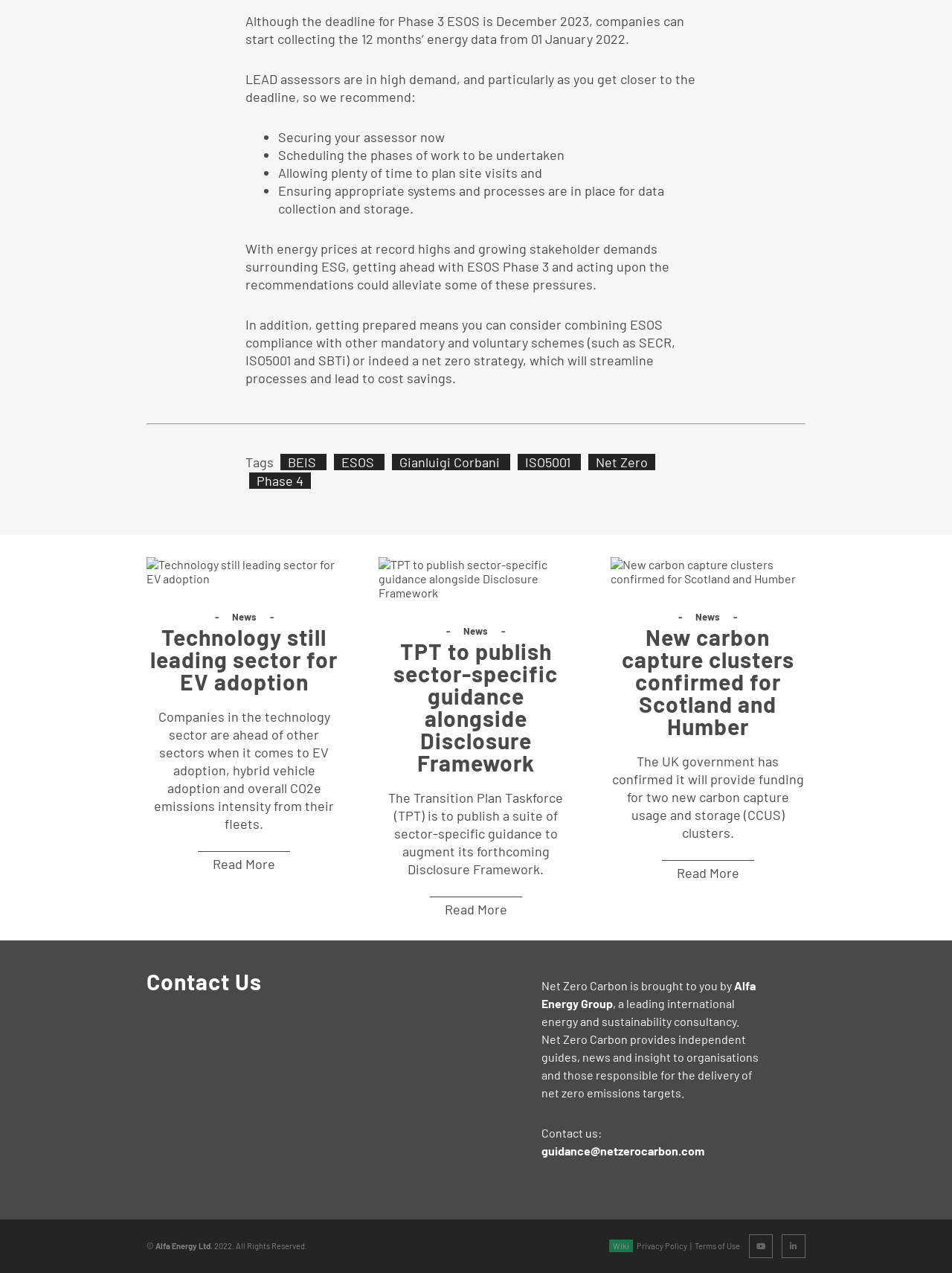Please indicate the bounding box coordinates for the clickable area to complete the following task: "View news about TPT to publish sector-specific guidance alongside Disclosure Framework". The coordinates should be specified as four float numbers between 0 and 1, i.e., [left, top, right, bottom].

[0.398, 0.46, 0.602, 0.471]